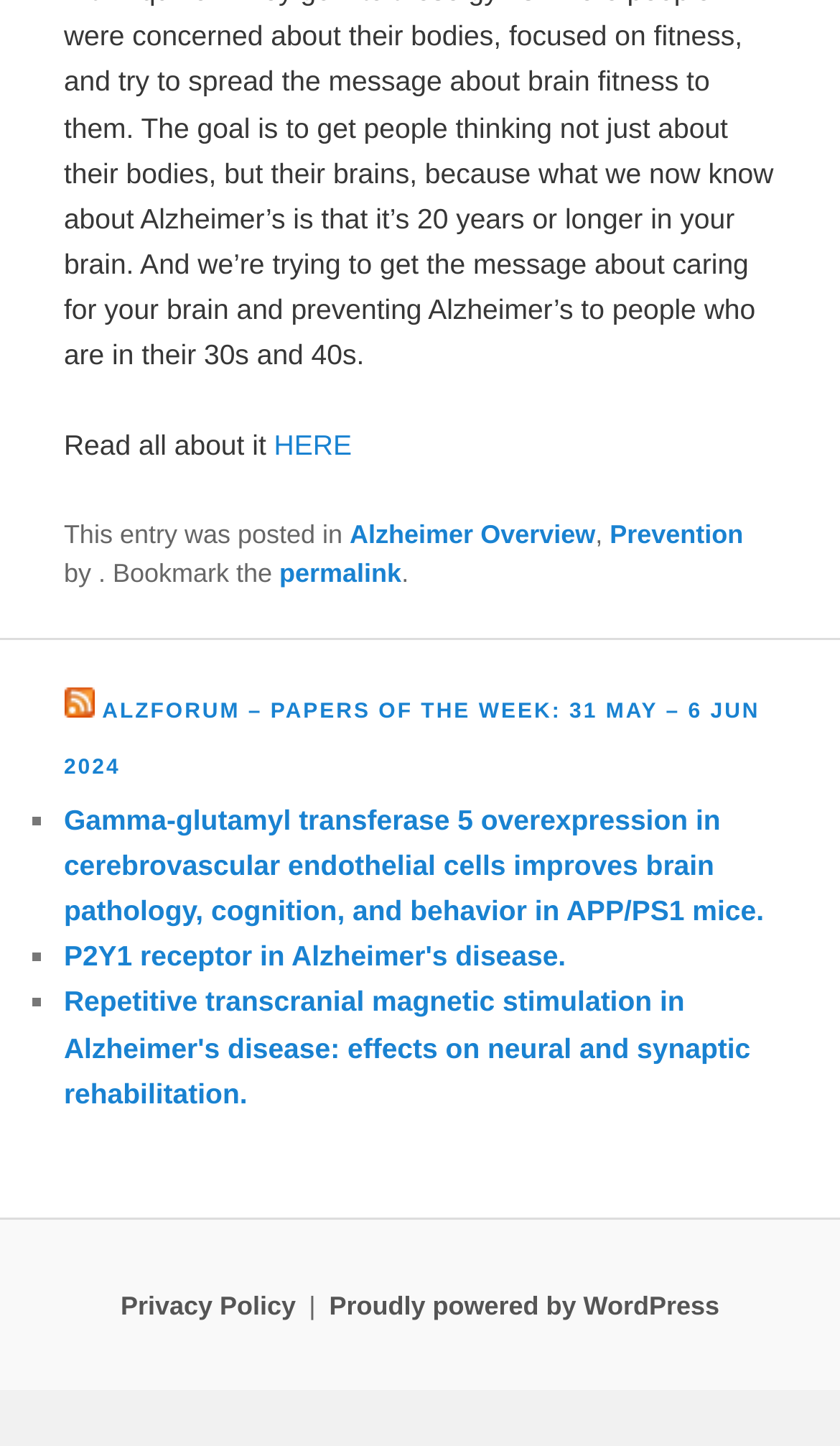Determine the bounding box coordinates for the area that needs to be clicked to fulfill this task: "Share GPT-PPT page". The coordinates must be given as four float numbers between 0 and 1, i.e., [left, top, right, bottom].

None